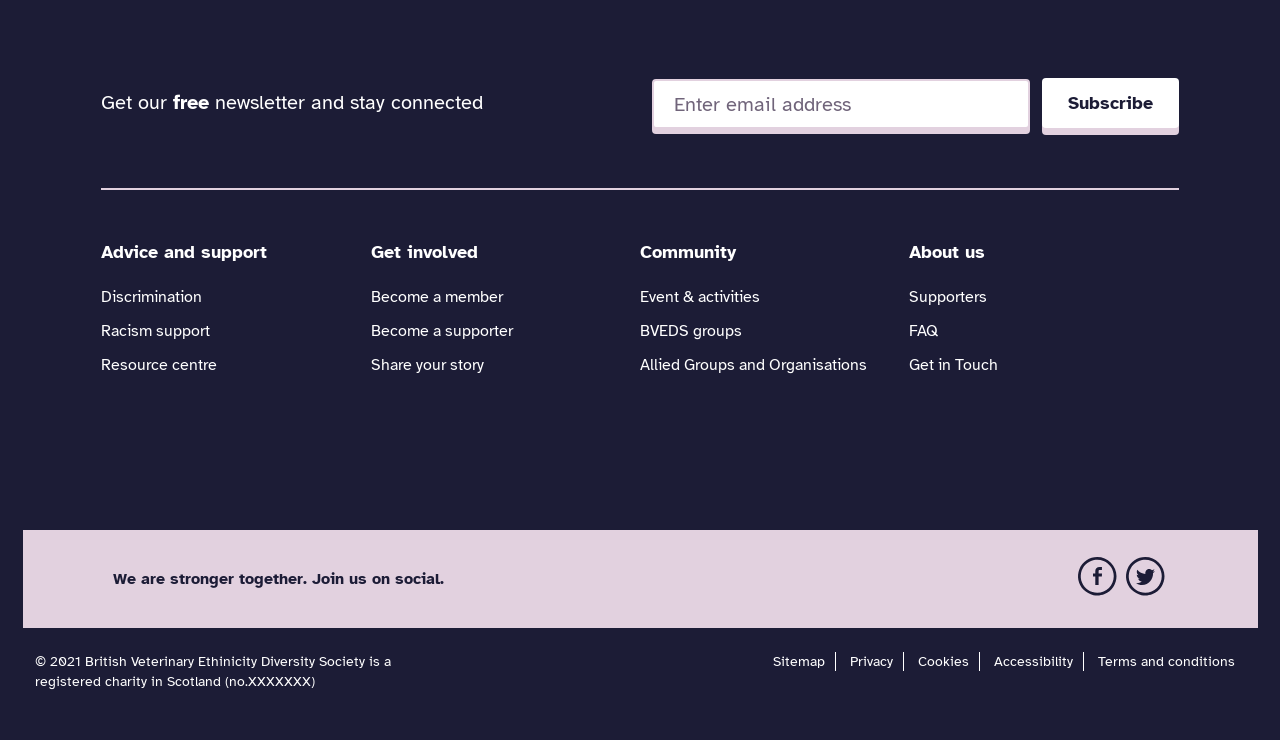Determine the bounding box of the UI element mentioned here: "Share your story". The coordinates must be in the format [left, top, right, bottom] with values ranging from 0 to 1.

[0.29, 0.476, 0.378, 0.514]